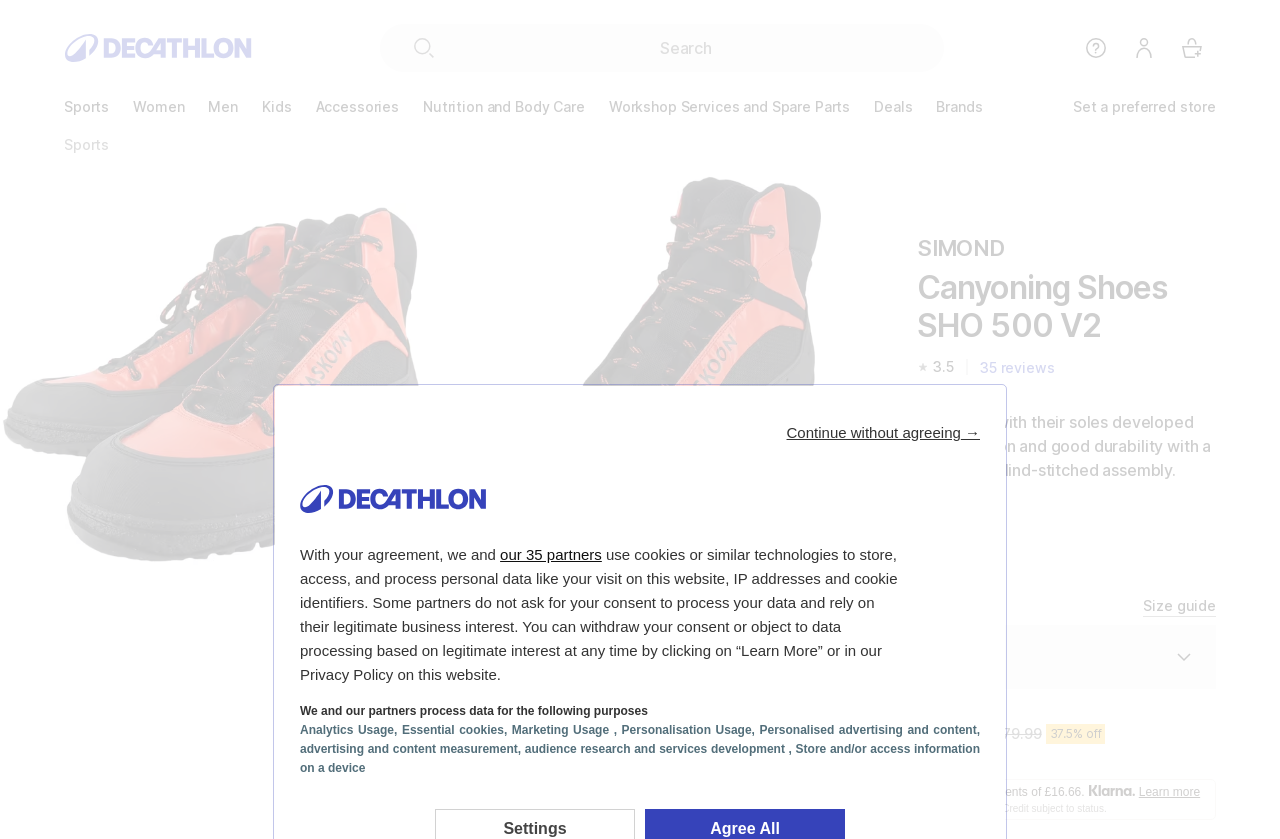How many reviews are there for the canyoning shoes?
We need a detailed and exhaustive answer to the question. Please elaborate.

I found this answer by looking at the button '35 reviews' located below the product rating.